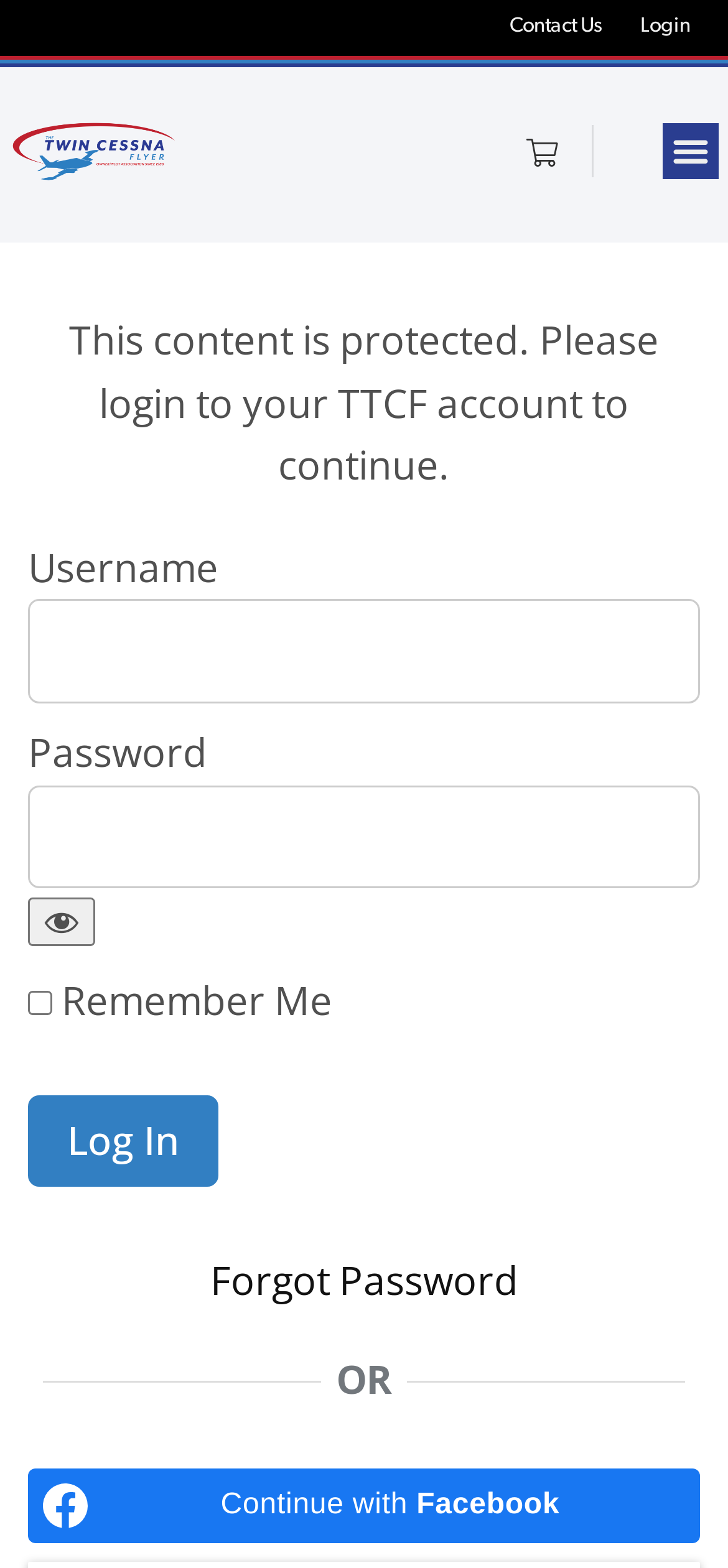What alternative login method is available?
Please craft a detailed and exhaustive response to the question.

The webpage provides a link 'Continue with Facebook' which allows users to login using their Facebook account as an alternative to entering their TTCF account credentials.